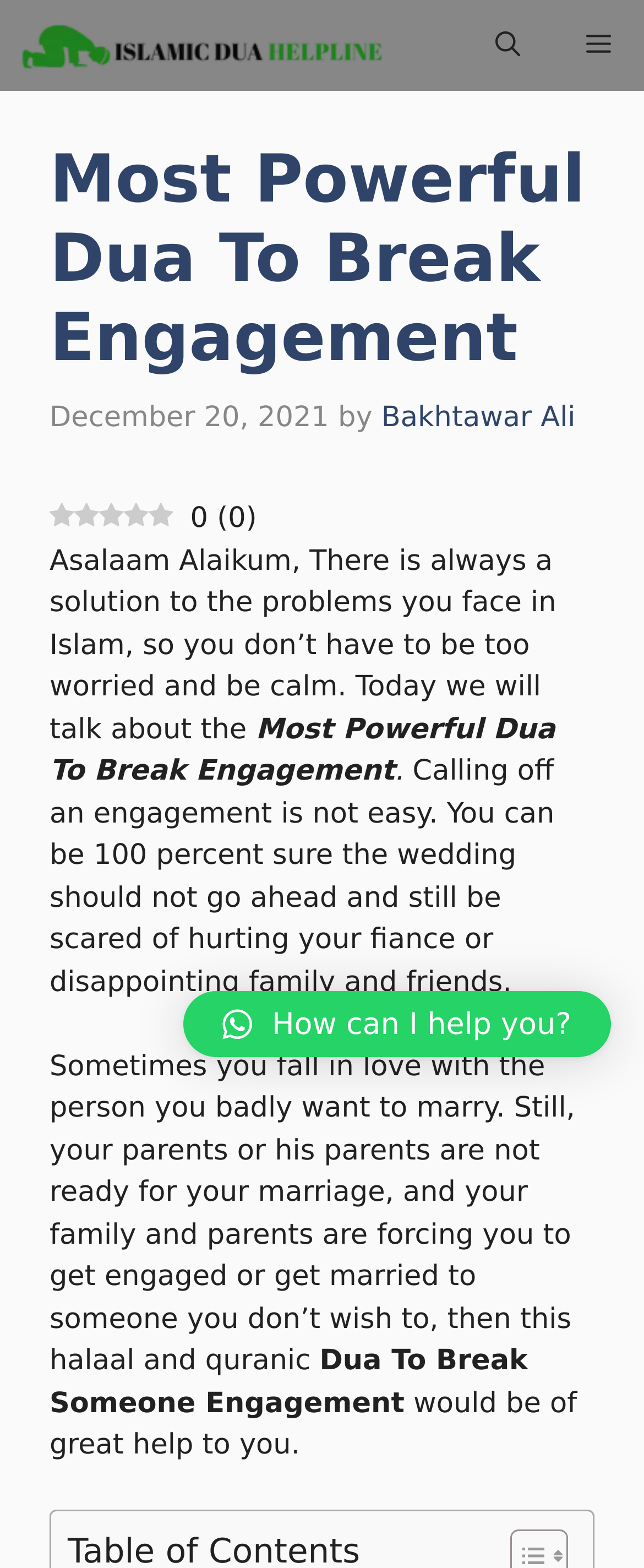Provide the bounding box coordinates of the HTML element this sentence describes: "Menu". The bounding box coordinates consist of four float numbers between 0 and 1, i.e., [left, top, right, bottom].

[0.859, 0.0, 1.0, 0.058]